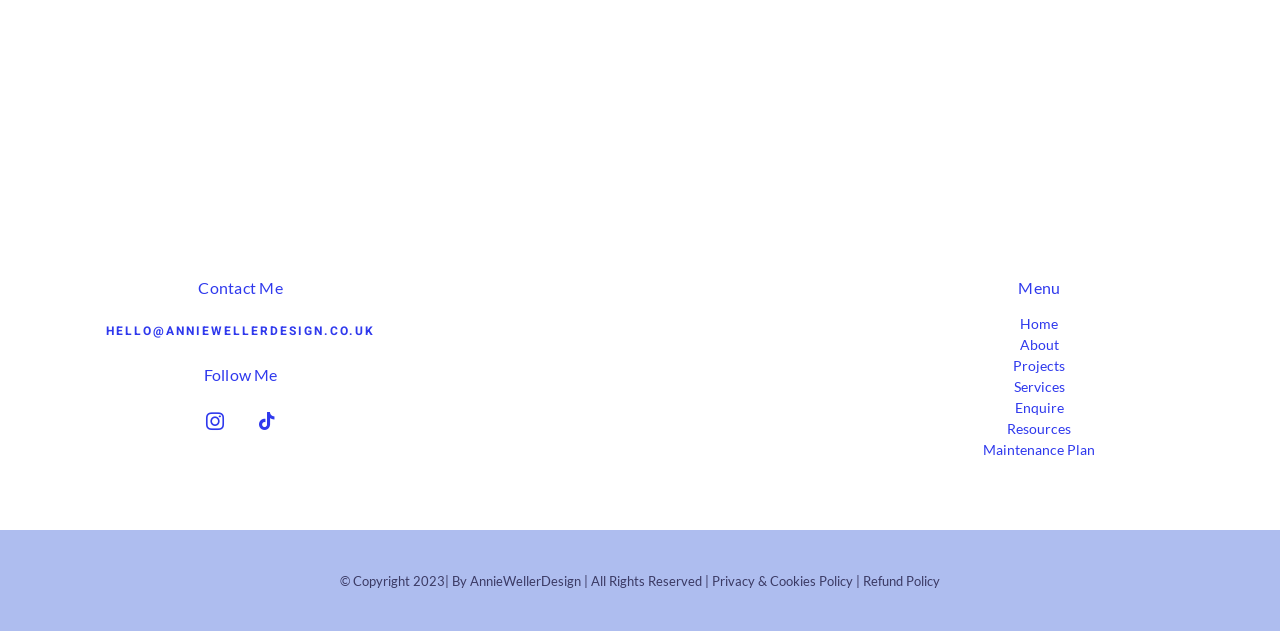What is the email address to contact?
Based on the screenshot, give a detailed explanation to answer the question.

I found the email address by looking at the link element with the text 'HELLO@ANNIEWELLERDESIGN.CO.UK' which is located at the top of the page.